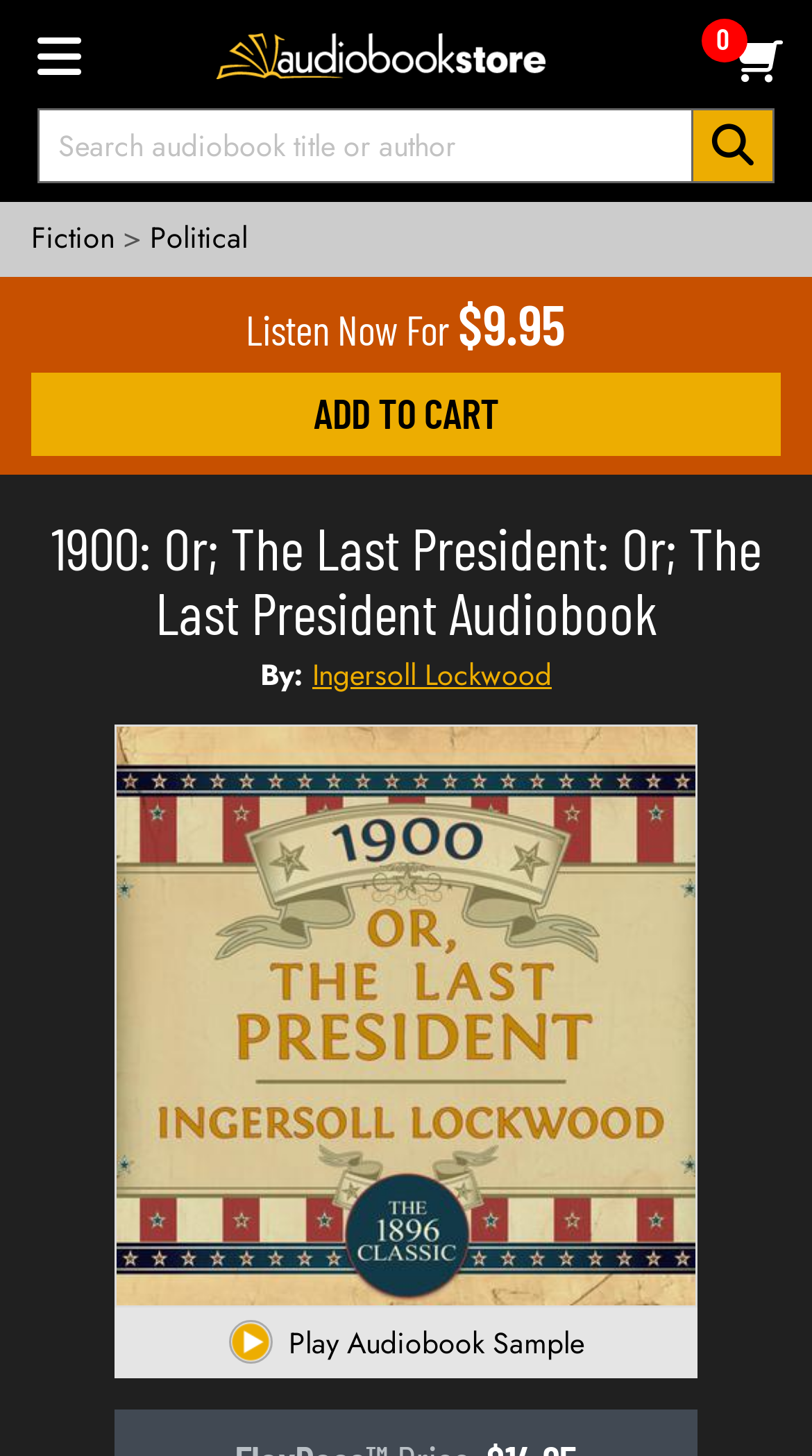Please identify the bounding box coordinates of the clickable area that will allow you to execute the instruction: "Listen to the audiobook sample".

[0.355, 0.907, 0.719, 0.936]